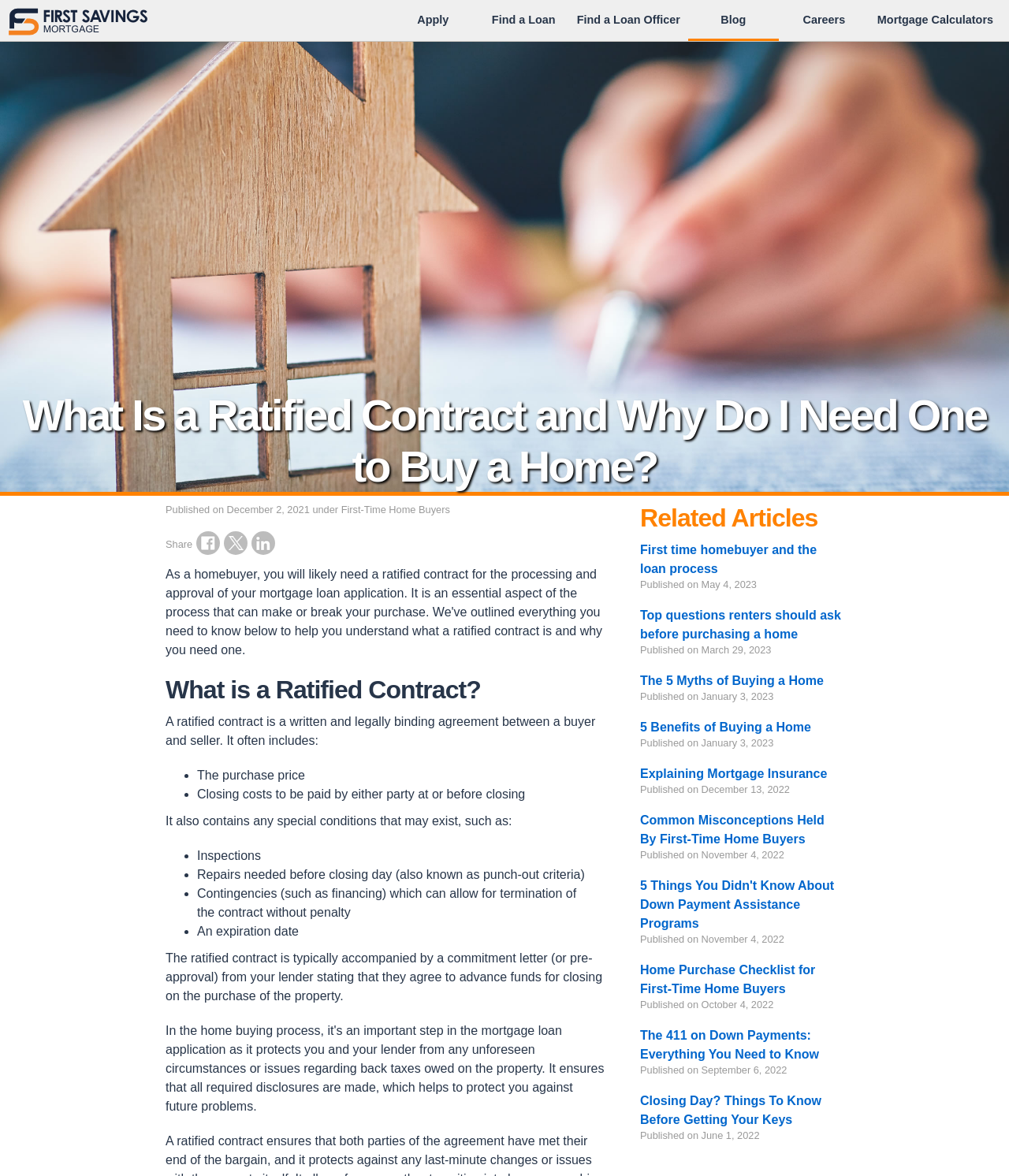Provide a thorough and detailed response to the question by examining the image: 
How many social media sharing options are available?

By looking at the social media sharing options under the main heading, I found that there are three options available: Share on Facebook, Share on X, and Share on Linkedin.